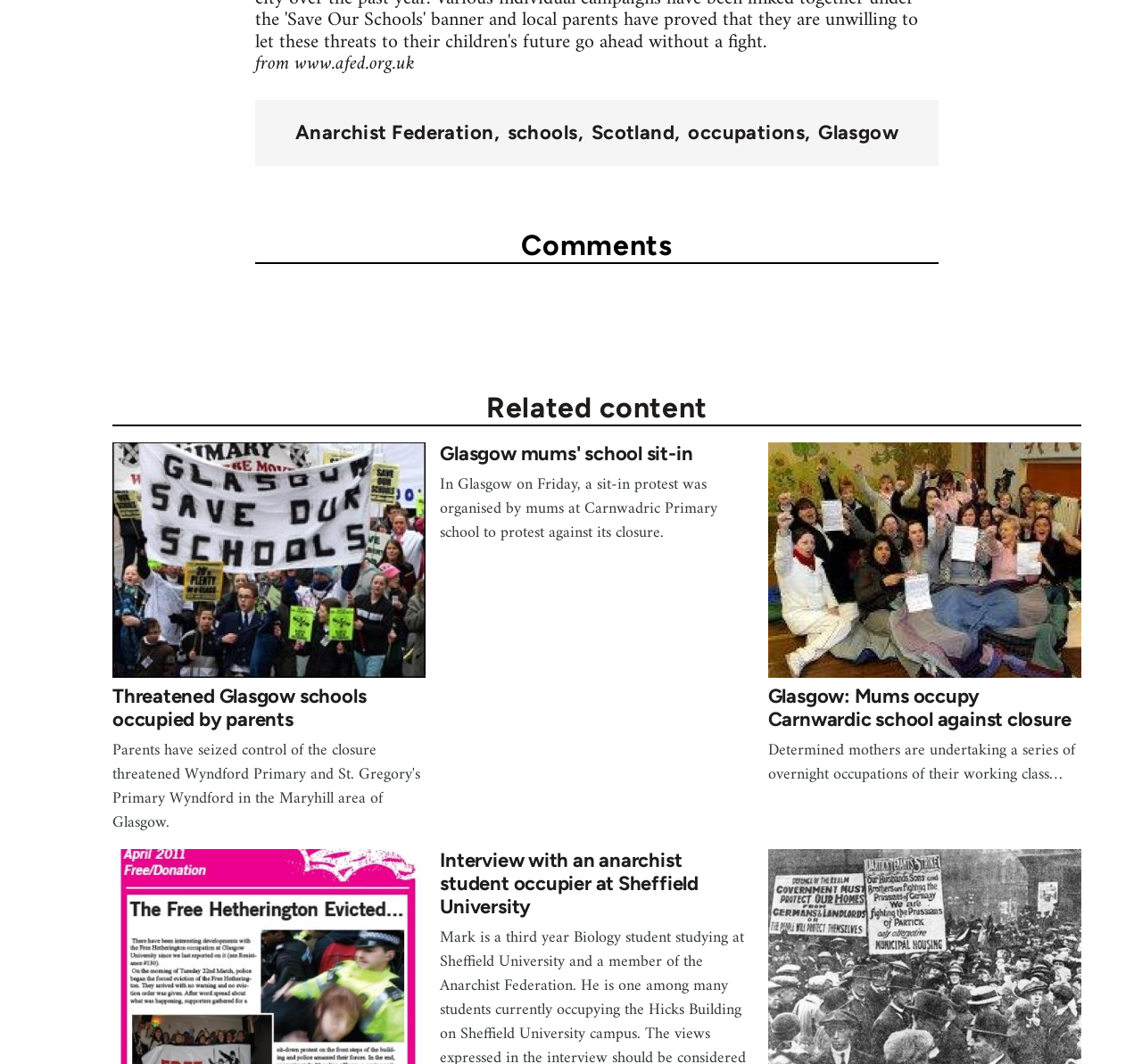Examine the screenshot and answer the question in as much detail as possible: What is the topic of the article on the left?

The article on the left has a heading 'Threatened Glasgow schools occupied by parents' and a link with a description about parents seizing control of closure-threatened schools in Glasgow, indicating that the topic is about threatened Glasgow schools.